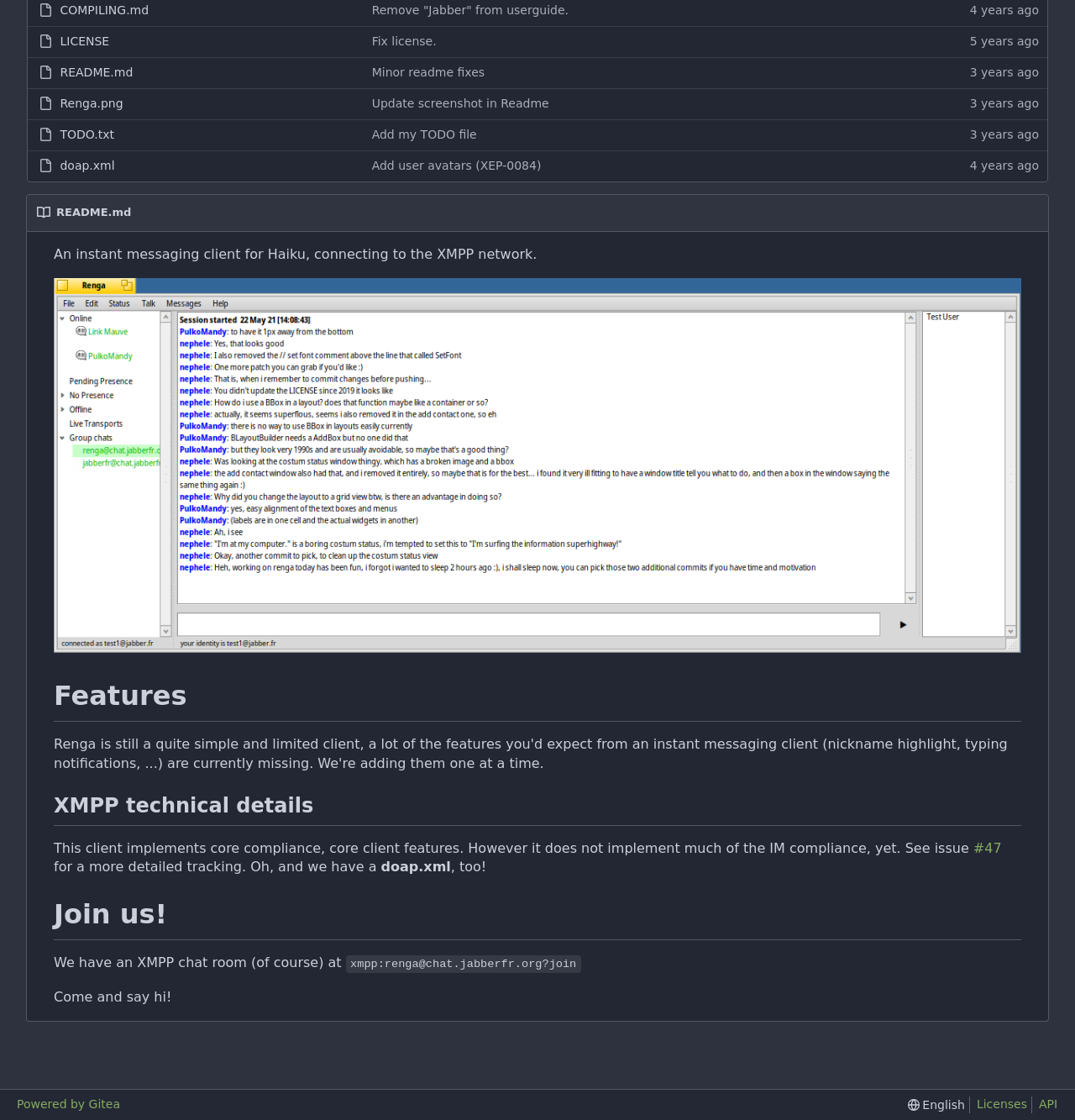Predict the bounding box for the UI component with the following description: "English".

[0.844, 0.98, 0.898, 0.992]